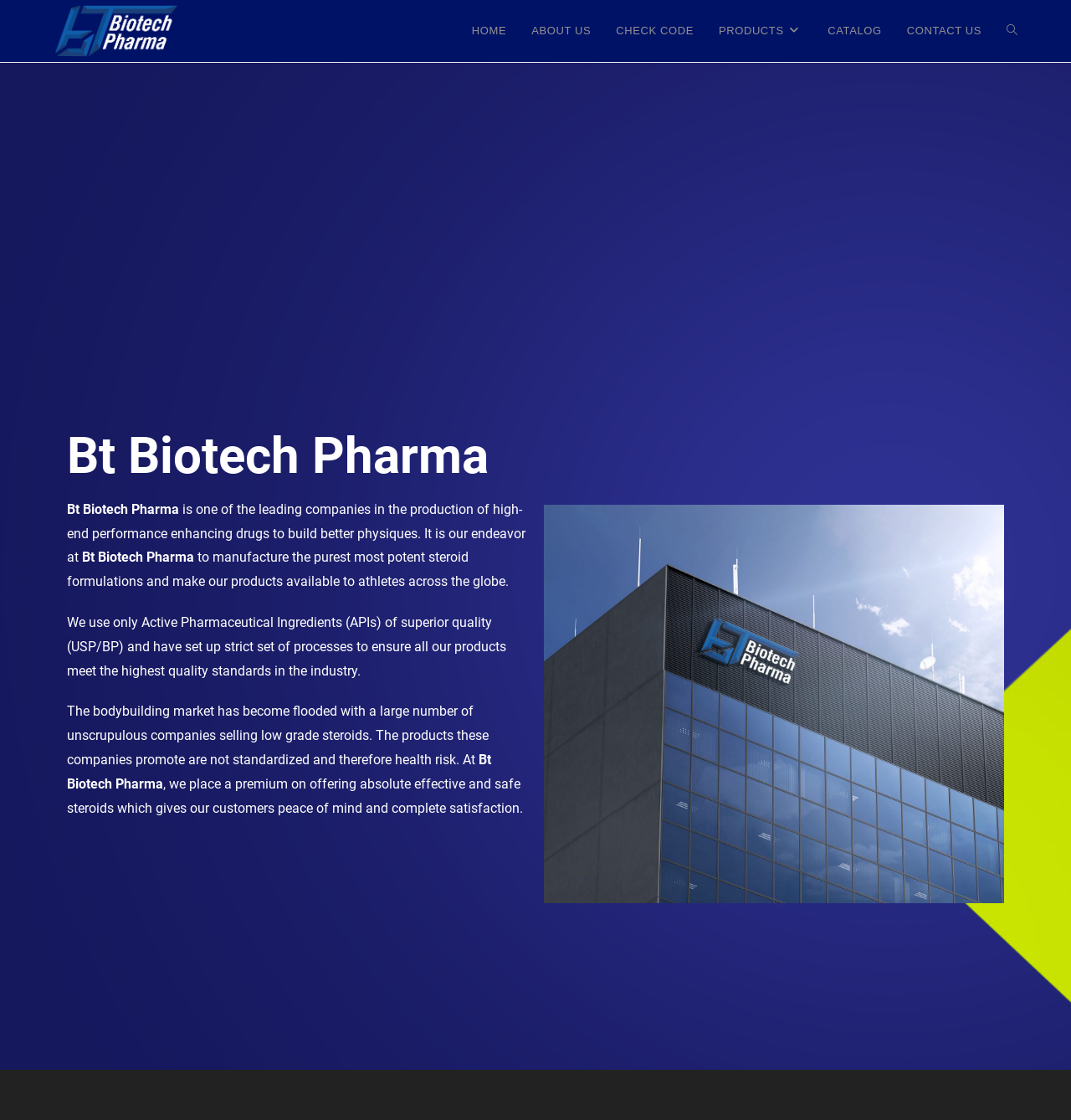Locate the bounding box coordinates of the UI element described by: "PRODUCTS". The bounding box coordinates should consist of four float numbers between 0 and 1, i.e., [left, top, right, bottom].

[0.659, 0.0, 0.761, 0.055]